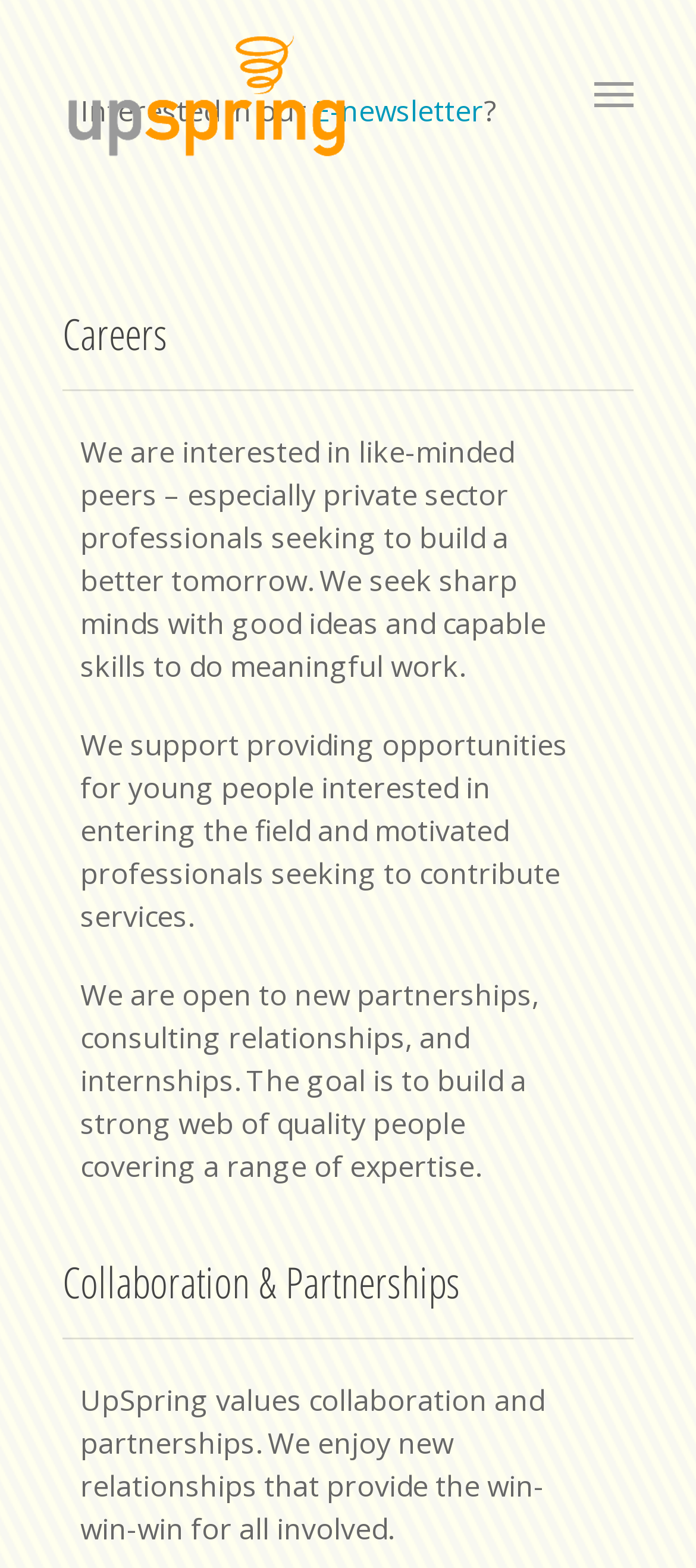What is the target audience for the E-newsletter?
Analyze the image and provide a thorough answer to the question.

The webpage mentions that UpSpring is interested in private sector professionals seeking to build a better tomorrow, and provides a link to sign up for the E-newsletter, suggesting that the target audience for the E-newsletter is private sector professionals.